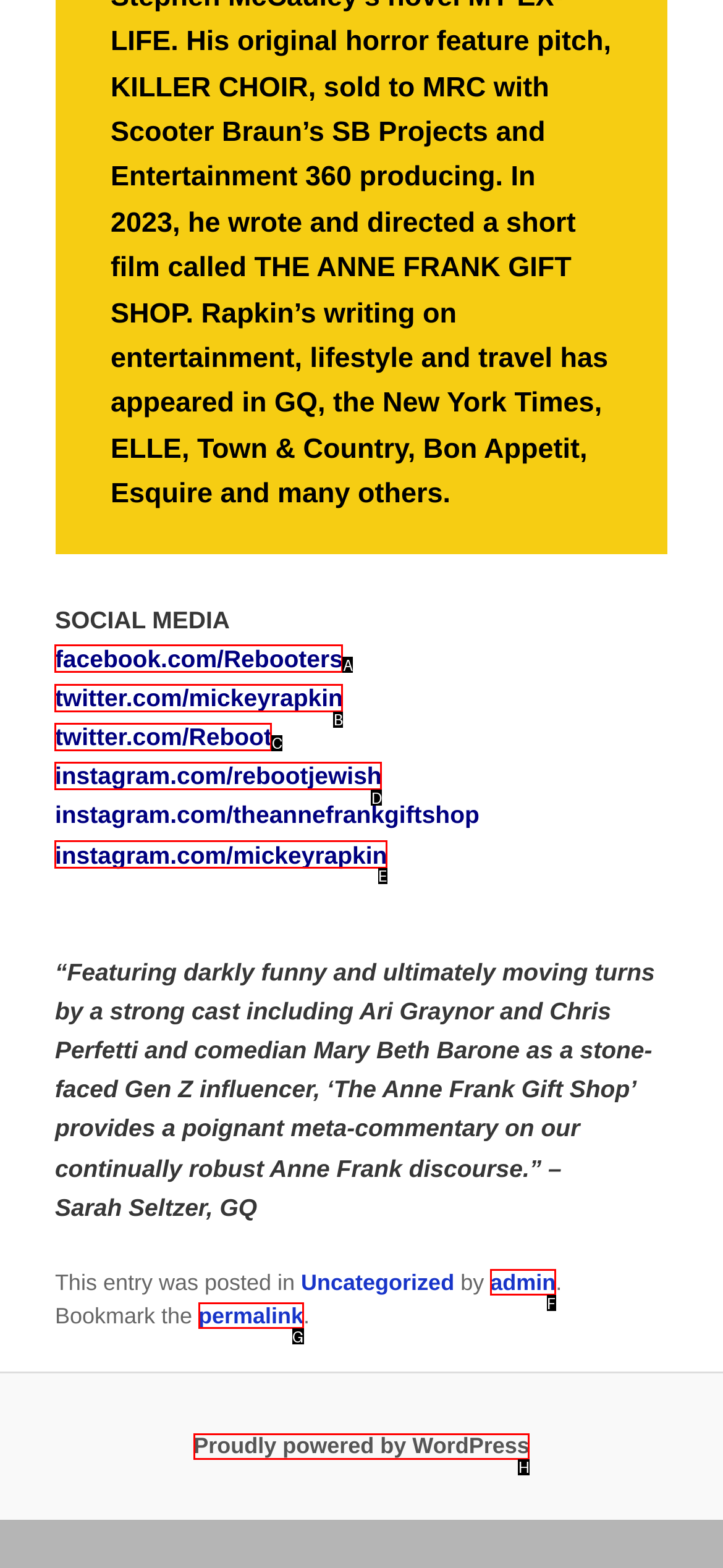Choose the letter that best represents the description: Proudly powered by WordPress. Answer with the letter of the selected choice directly.

H